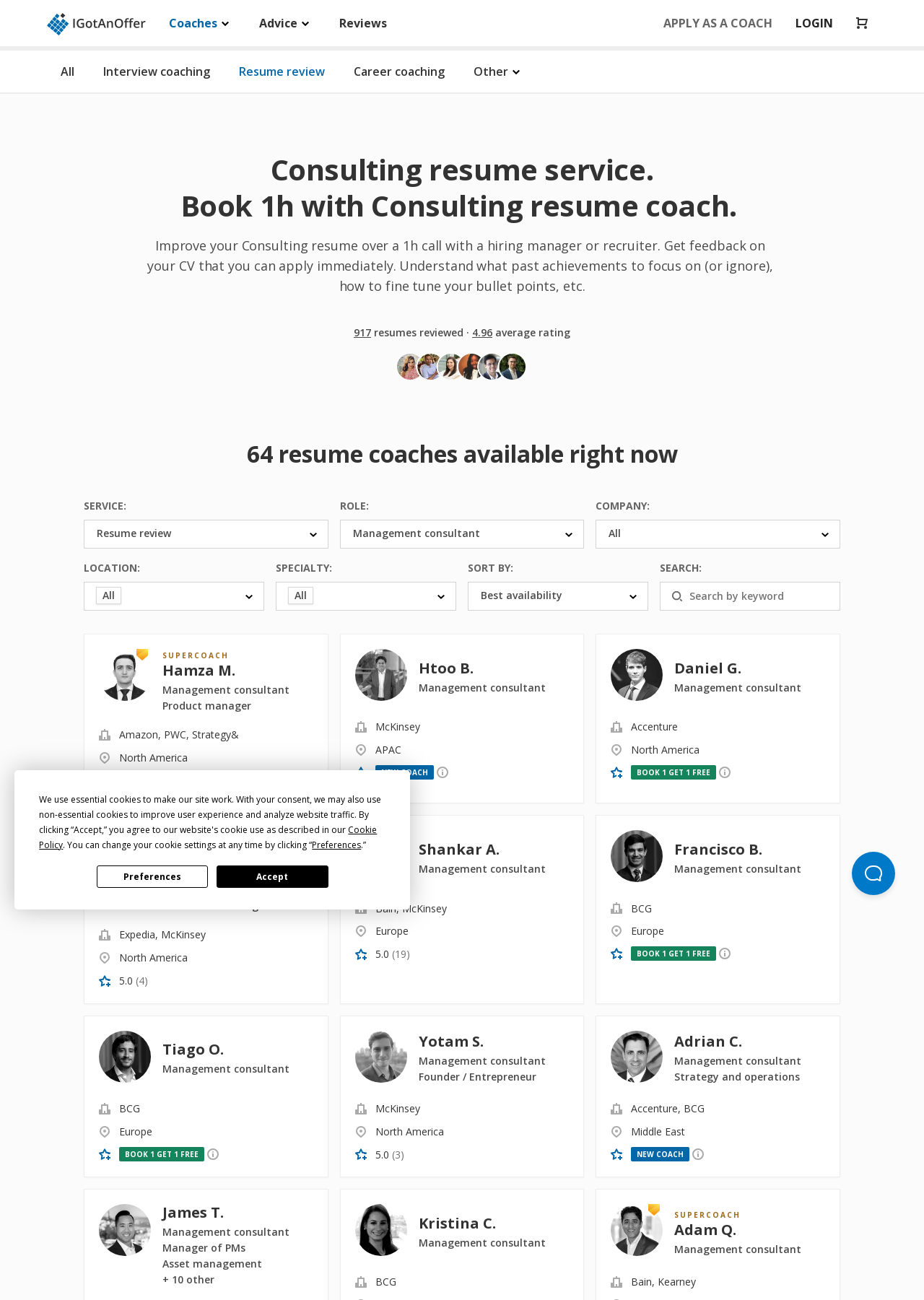From the image, can you give a detailed response to the question below:
What is the location of the interview coach Hamza M.?

The webpage has a link element with the text 'Hamza M.' at coordinates [0.091, 0.488, 0.355, 0.618], which also contains an image element with the description 'Interview coaching location icon' at coordinates [0.107, 0.578, 0.12, 0.587]. The static text element next to it has the text 'North America', which indicates the location of the interview coach Hamza M.